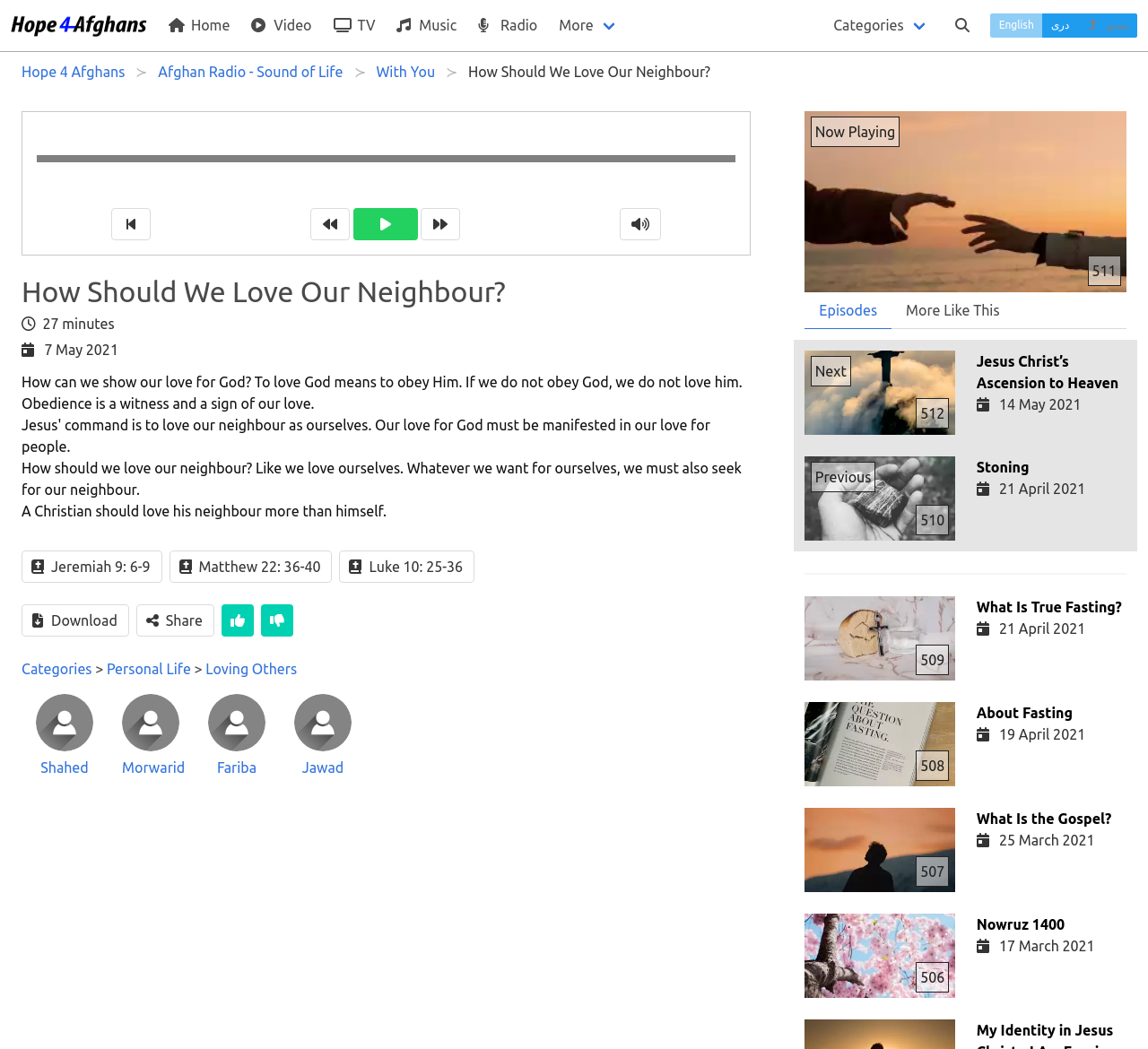Determine the bounding box coordinates for the area that needs to be clicked to fulfill this task: "Click the 'Hope 4 Afghans' link". The coordinates must be given as four float numbers between 0 and 1, i.e., [left, top, right, bottom].

[0.0, 0.0, 0.138, 0.048]